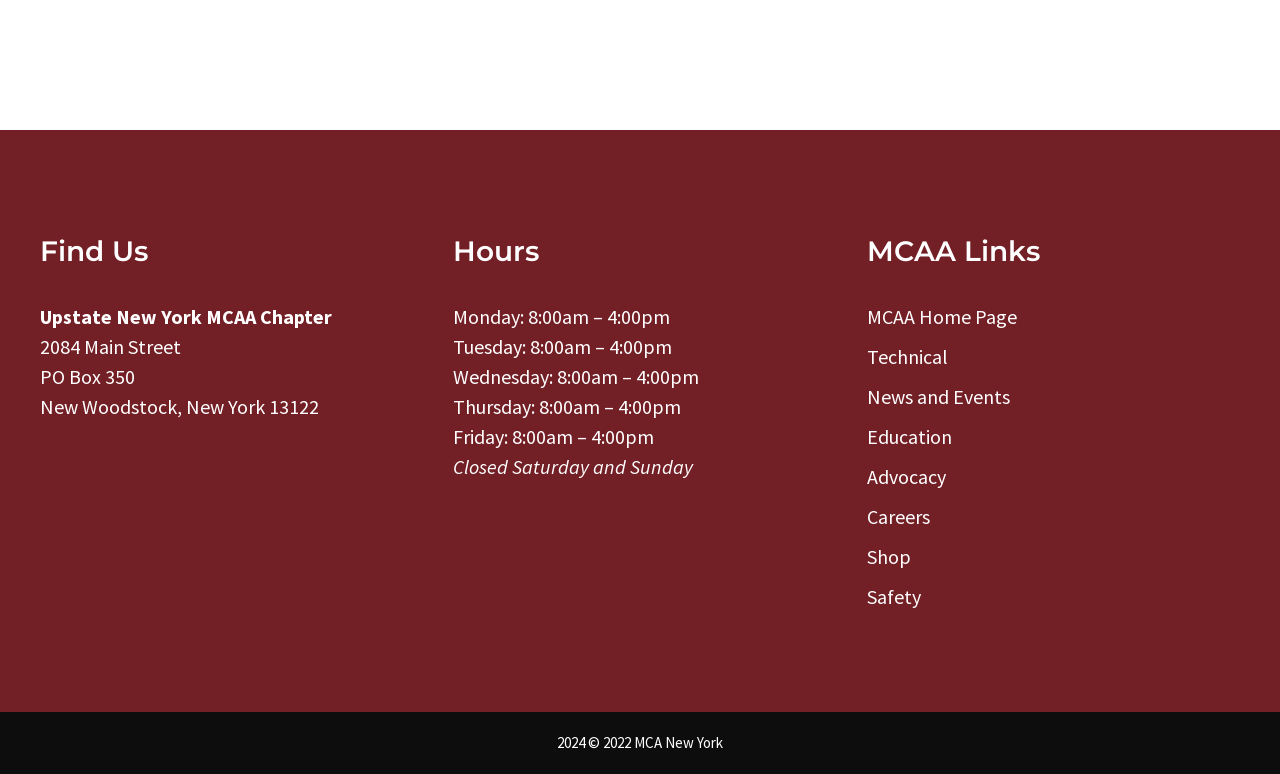Reply to the question with a brief word or phrase: Is the office open on Saturday?

No